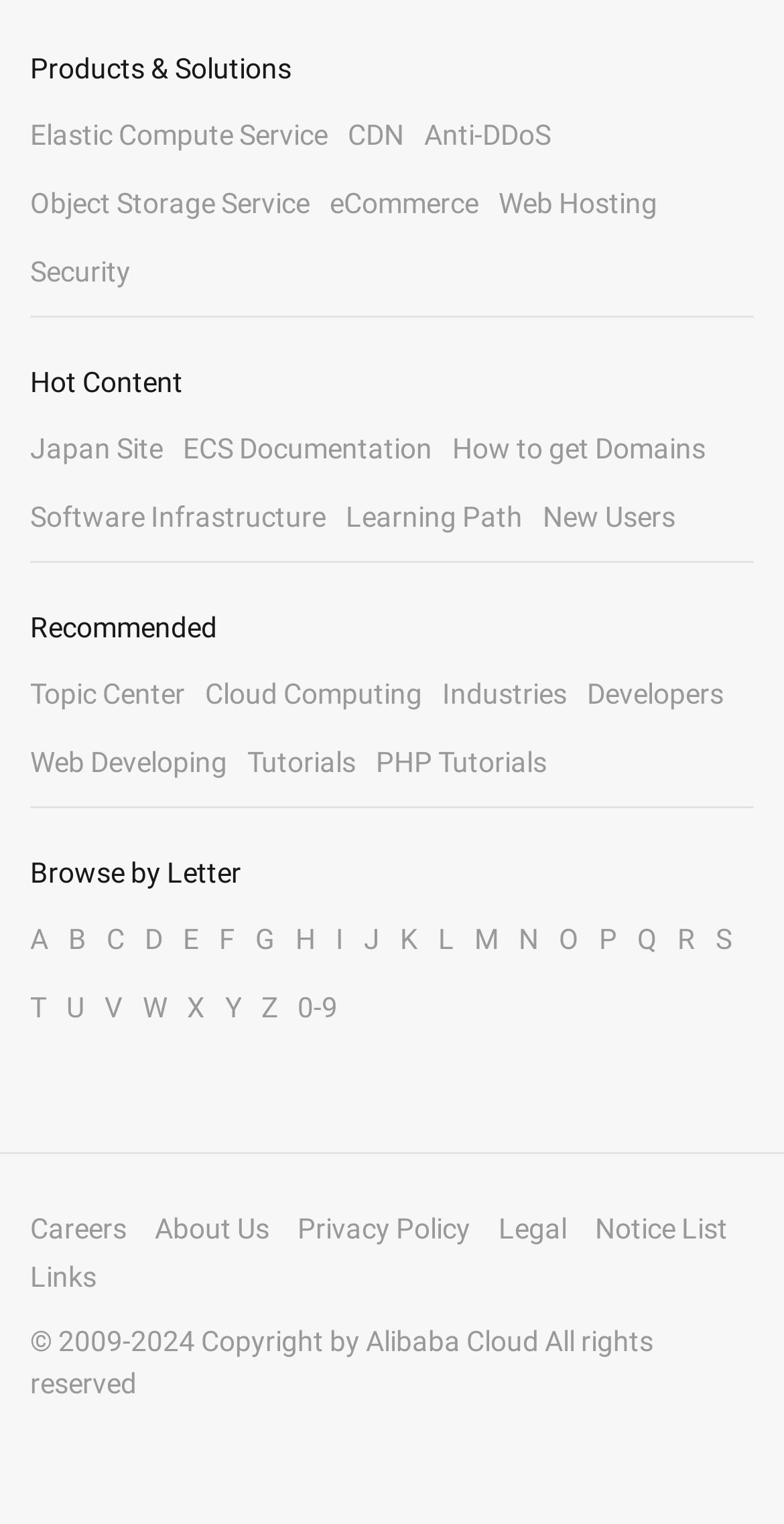How many links are there under 'Hot Content'?
Use the image to give a comprehensive and detailed response to the question.

There are 3 links under 'Hot Content' because there are three link elements with y1 coordinates between 0.284 and 0.305, which are the y1 and y2 coordinates of the 'Hot Content' static text element.